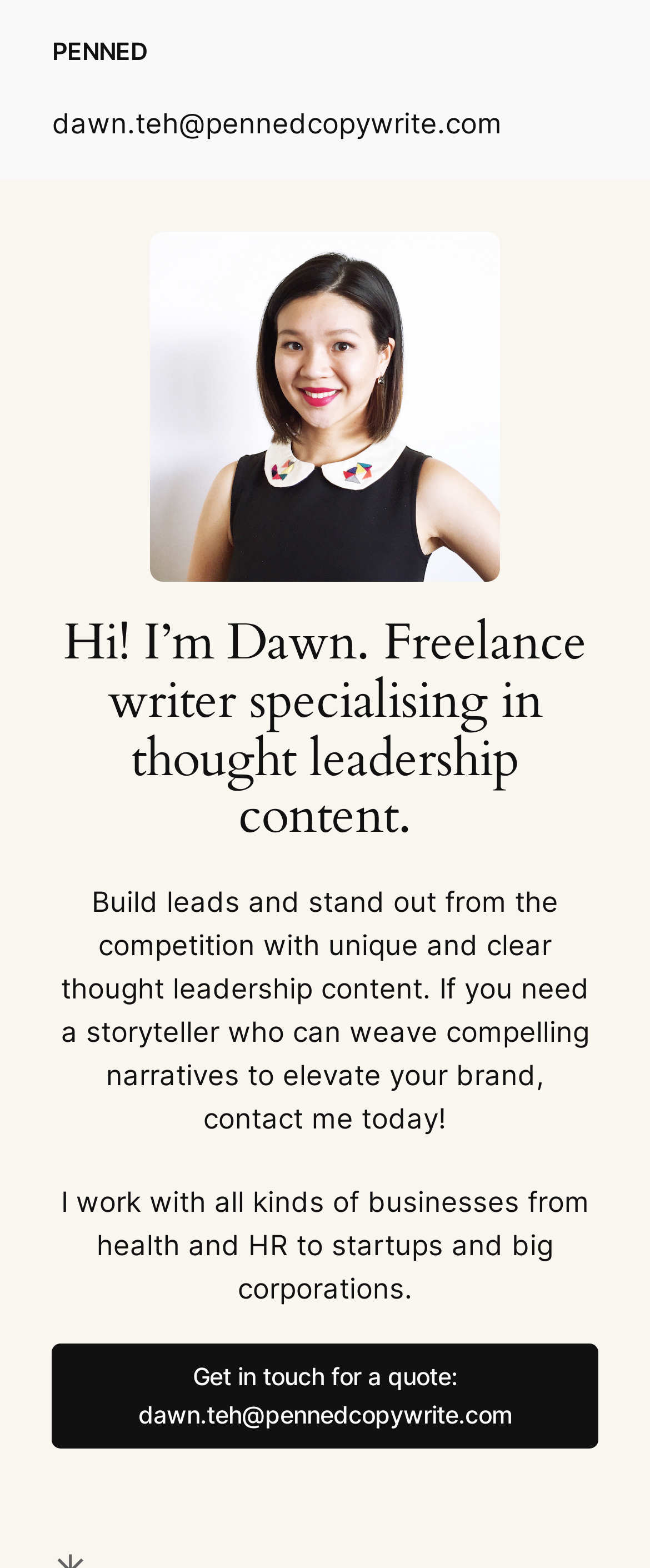What types of businesses does the freelance writer work with?
Refer to the image and give a detailed answer to the query.

I found this information by reading the static text element that describes the types of businesses the freelance writer works with. The text mentions that the writer works with a range of businesses, from health and HR to startups and big corporations.